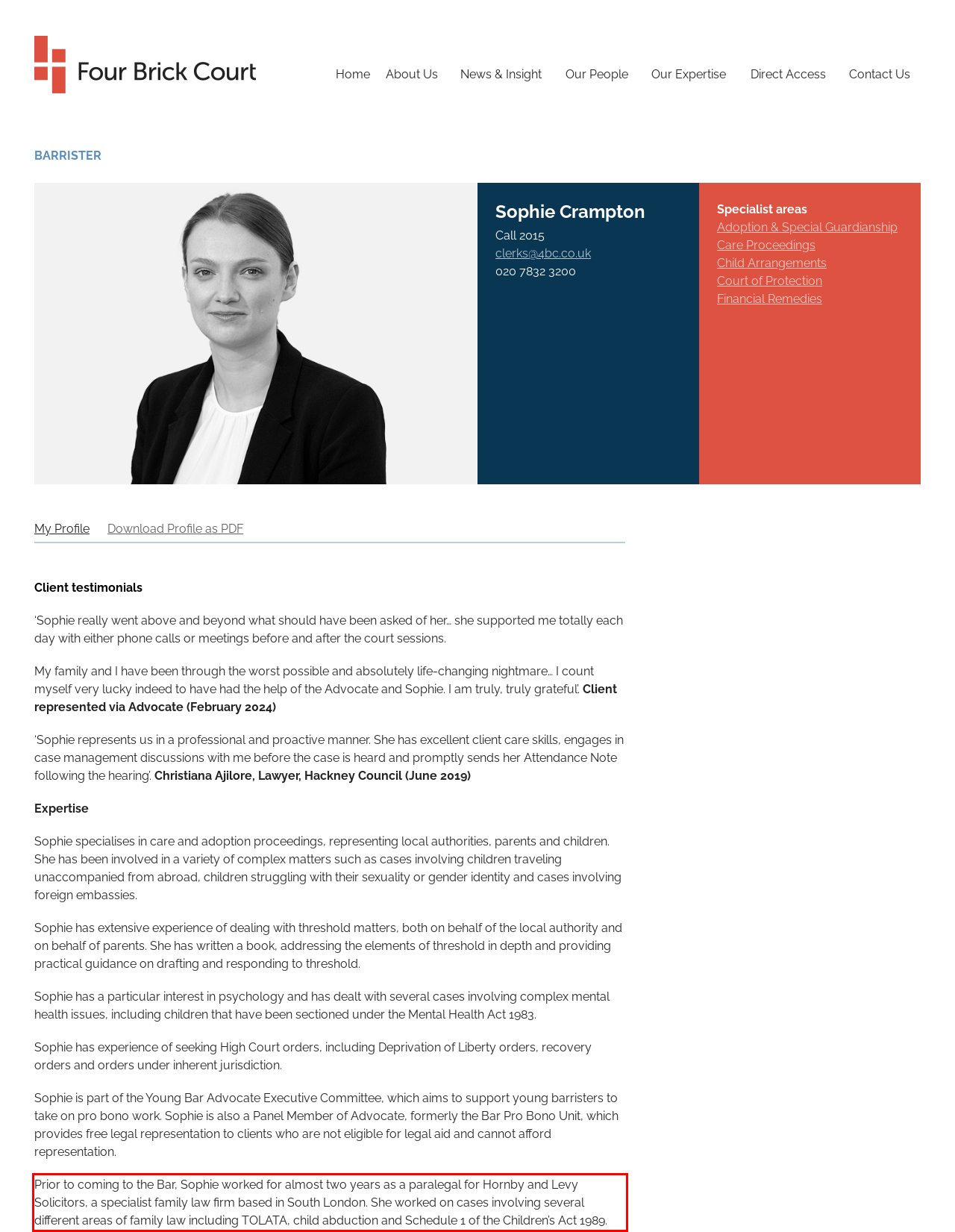Please analyze the provided webpage screenshot and perform OCR to extract the text content from the red rectangle bounding box.

Prior to coming to the Bar, Sophie worked for almost two years as a paralegal for Hornby and Levy Solicitors, a specialist family law firm based in South London. She worked on cases involving several different areas of family law including TOLATA, child abduction and Schedule 1 of the Children’s Act 1989.